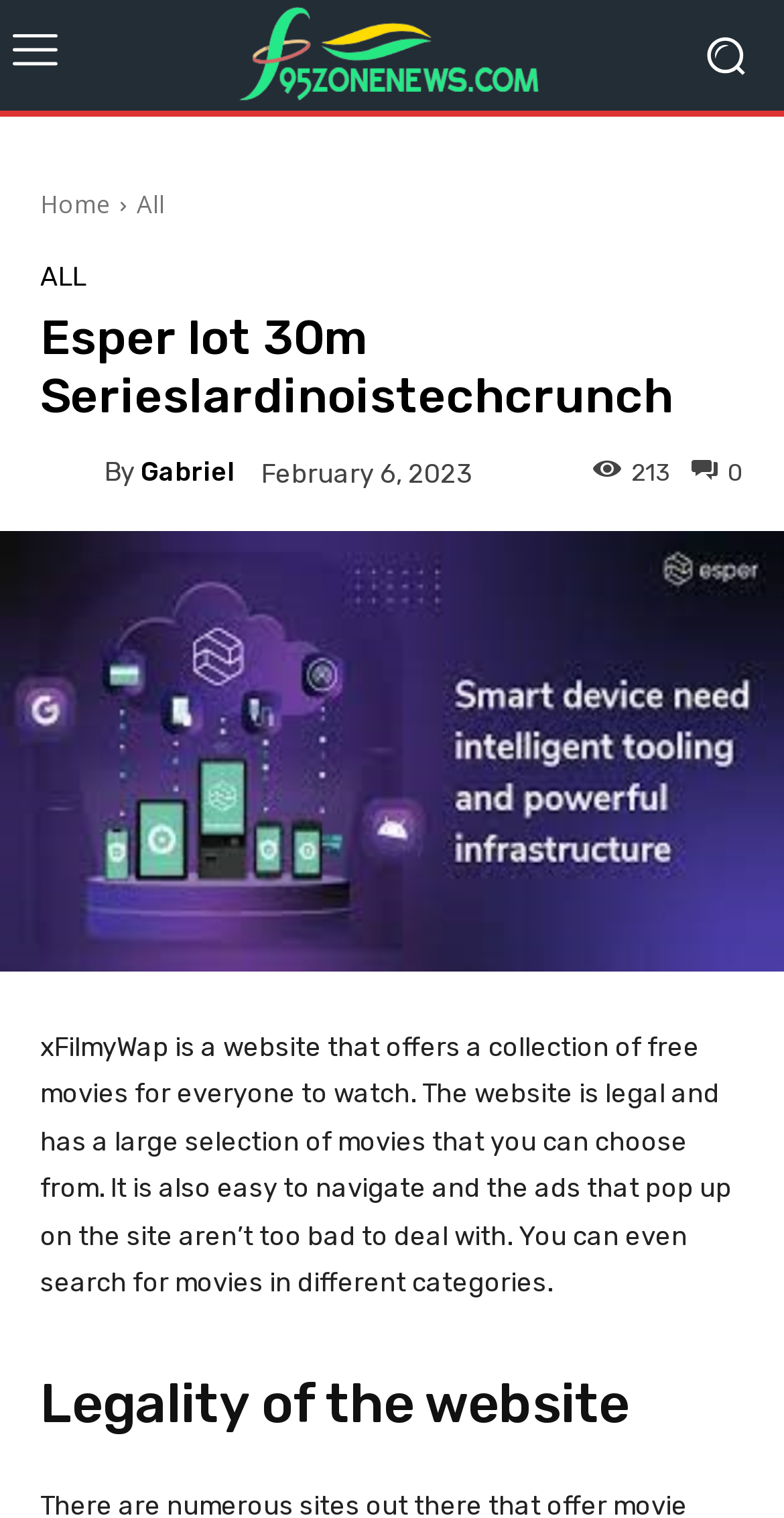Using the information shown in the image, answer the question with as much detail as possible: What is the category of the article?

The category of the article is indicated by the link 'ALL' located at the top of the webpage, which suggests that the article belongs to a general or all-encompassing category.